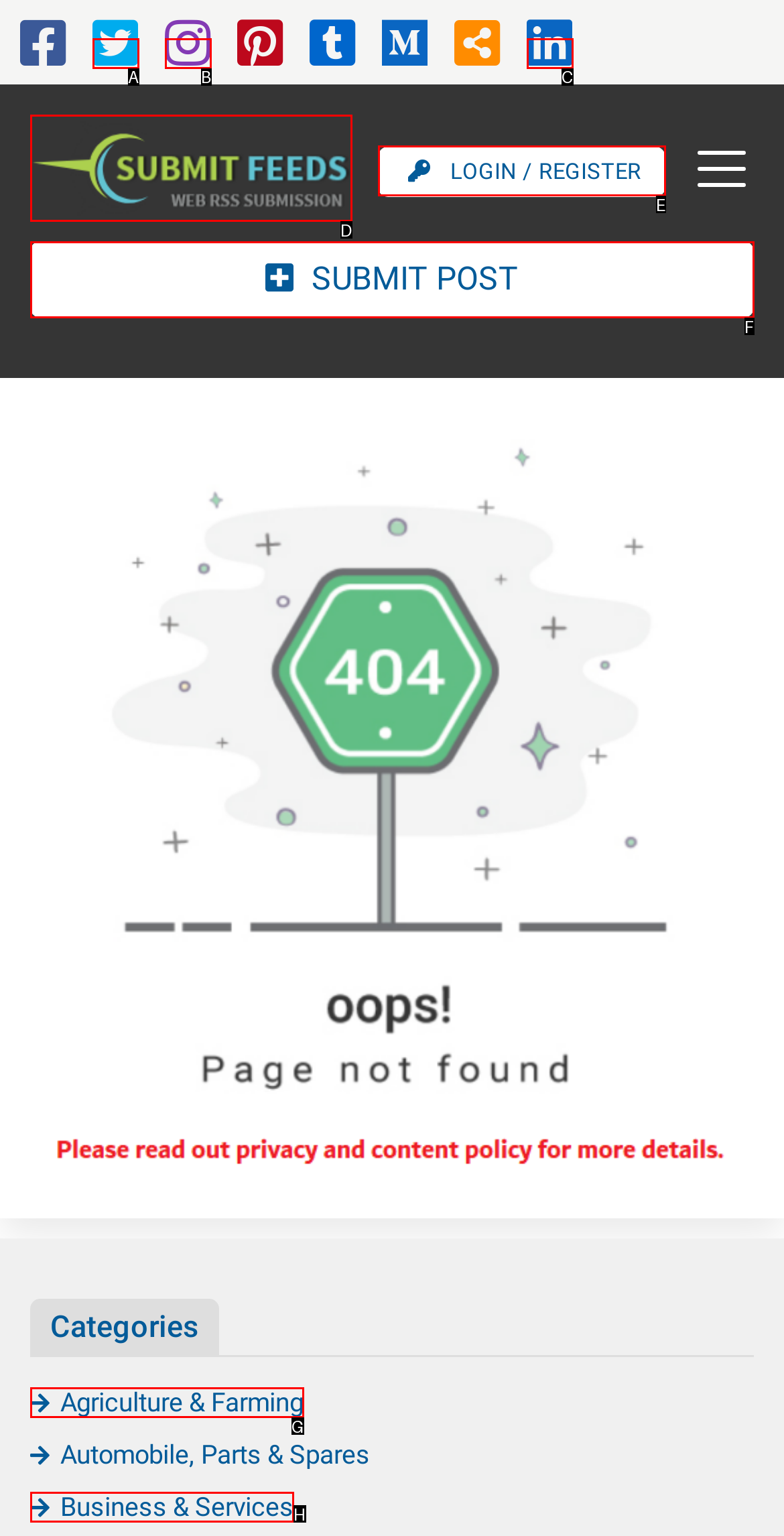What letter corresponds to the UI element described here: title="Twitter"
Reply with the letter from the options provided.

A